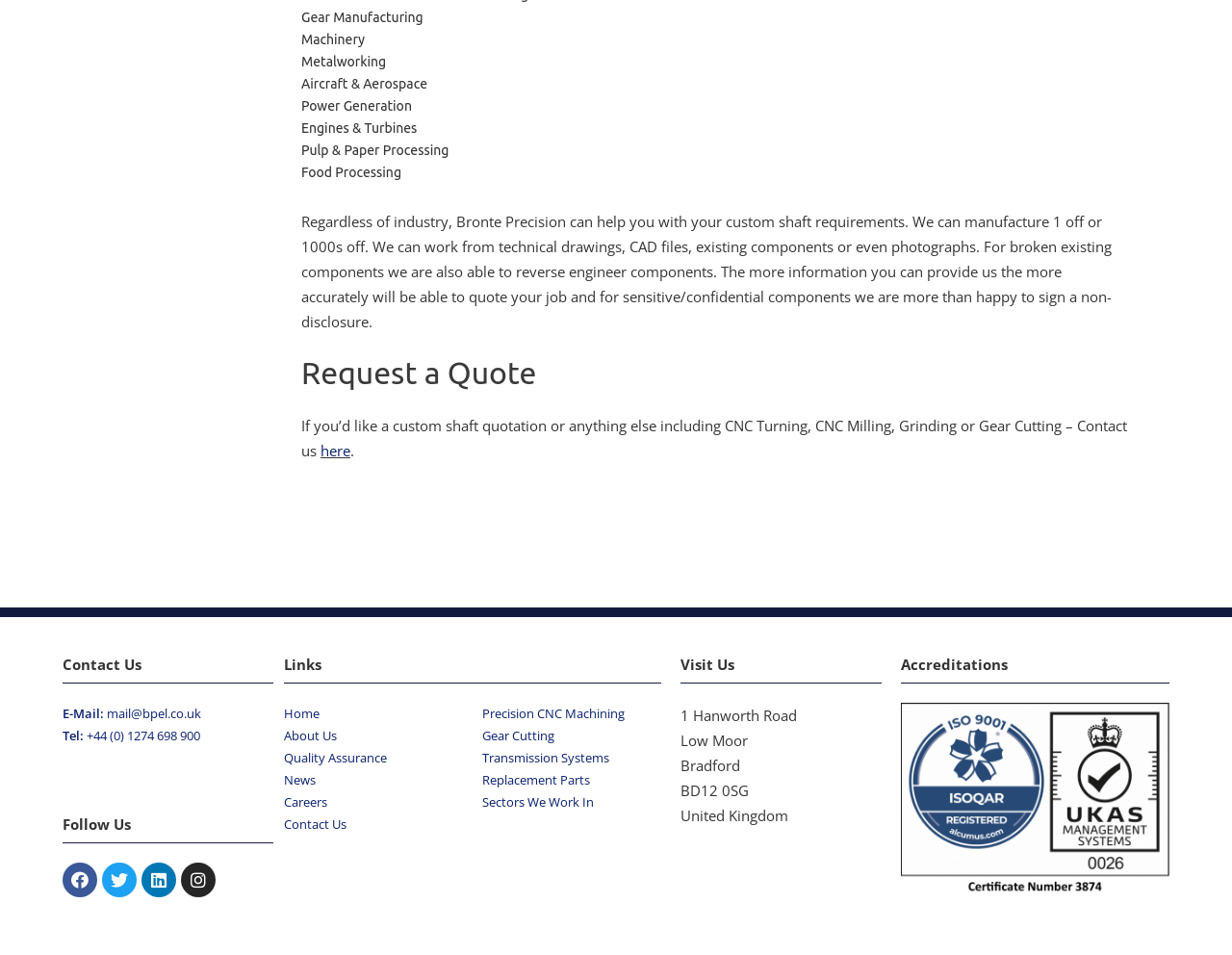Kindly determine the bounding box coordinates of the area that needs to be clicked to fulfill this instruction: "Learn more about precision CNC machining".

[0.391, 0.738, 0.507, 0.756]